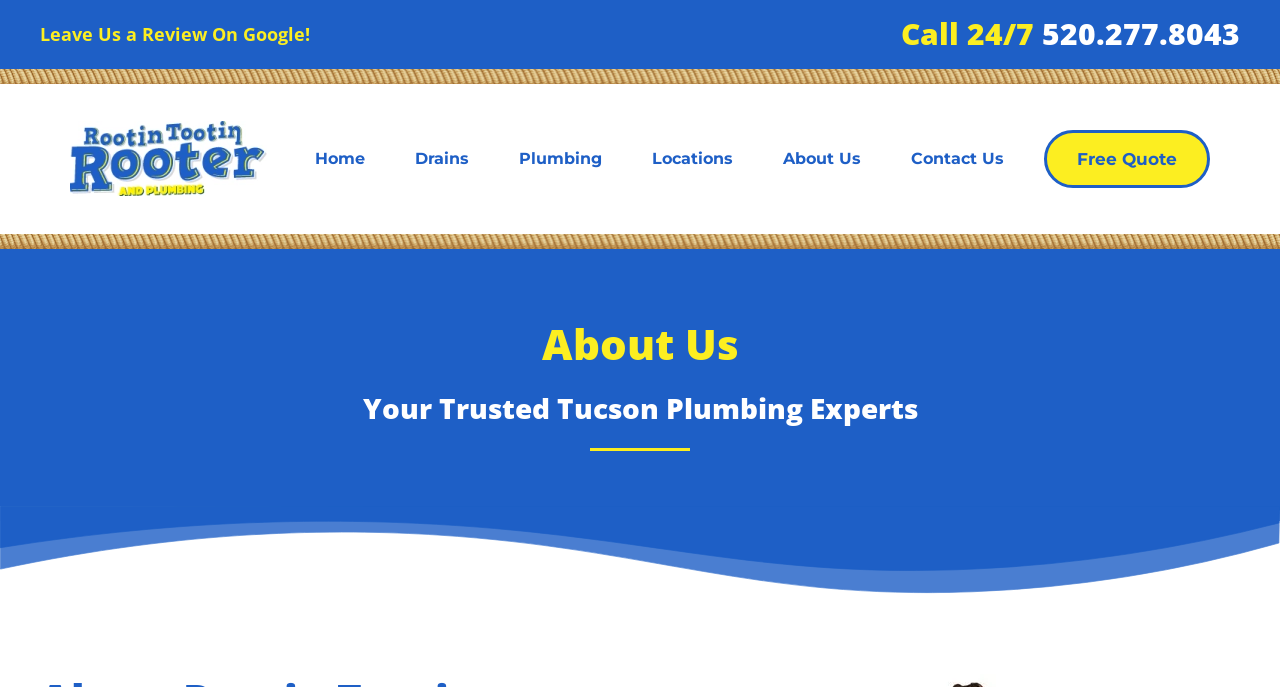Using the elements shown in the image, answer the question comprehensively: What is the phone number to call for 24/7 service?

I found the phone number by looking at the top right corner of the webpage, where it says 'Call 24/7' and provides the phone number '520.277.8043'.